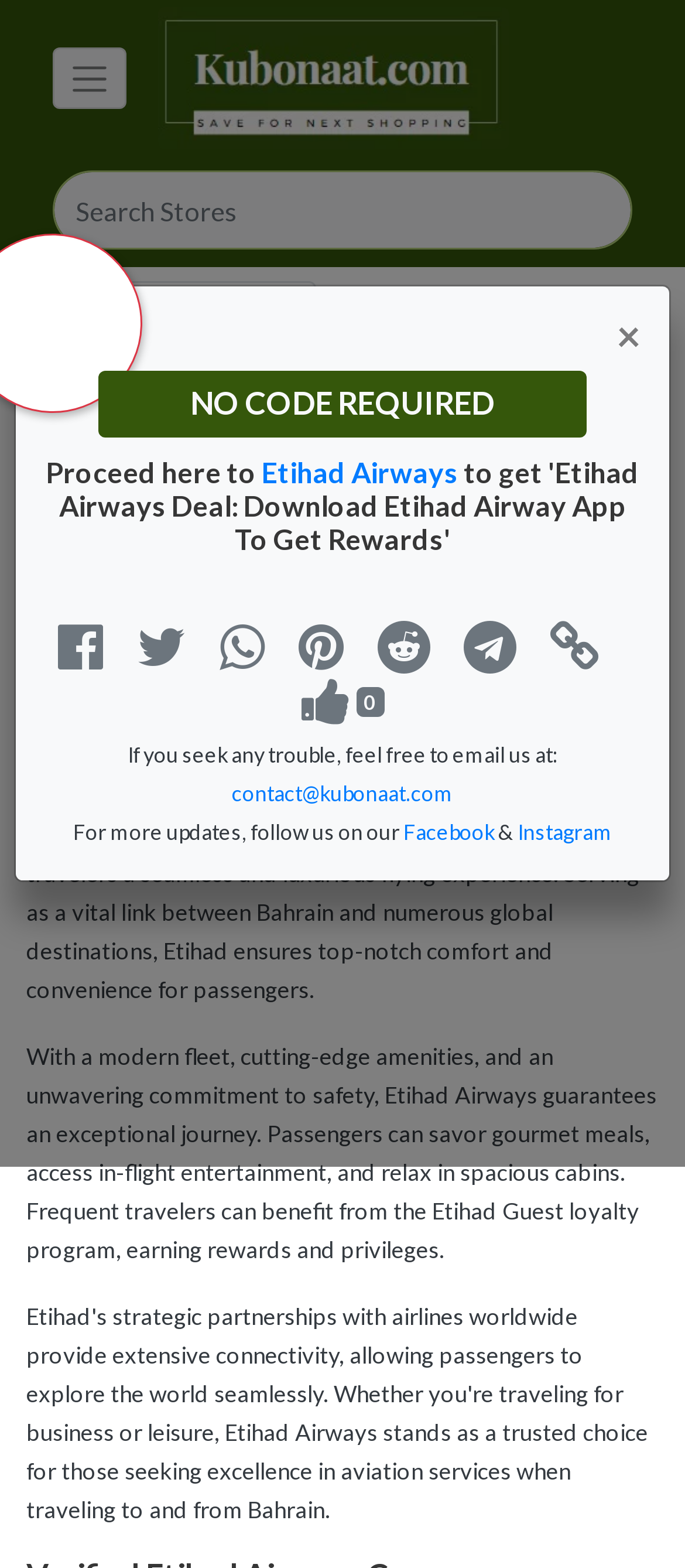Generate the text content of the main headline of the webpage.

Etihad Airways Coupon Codes May 2024